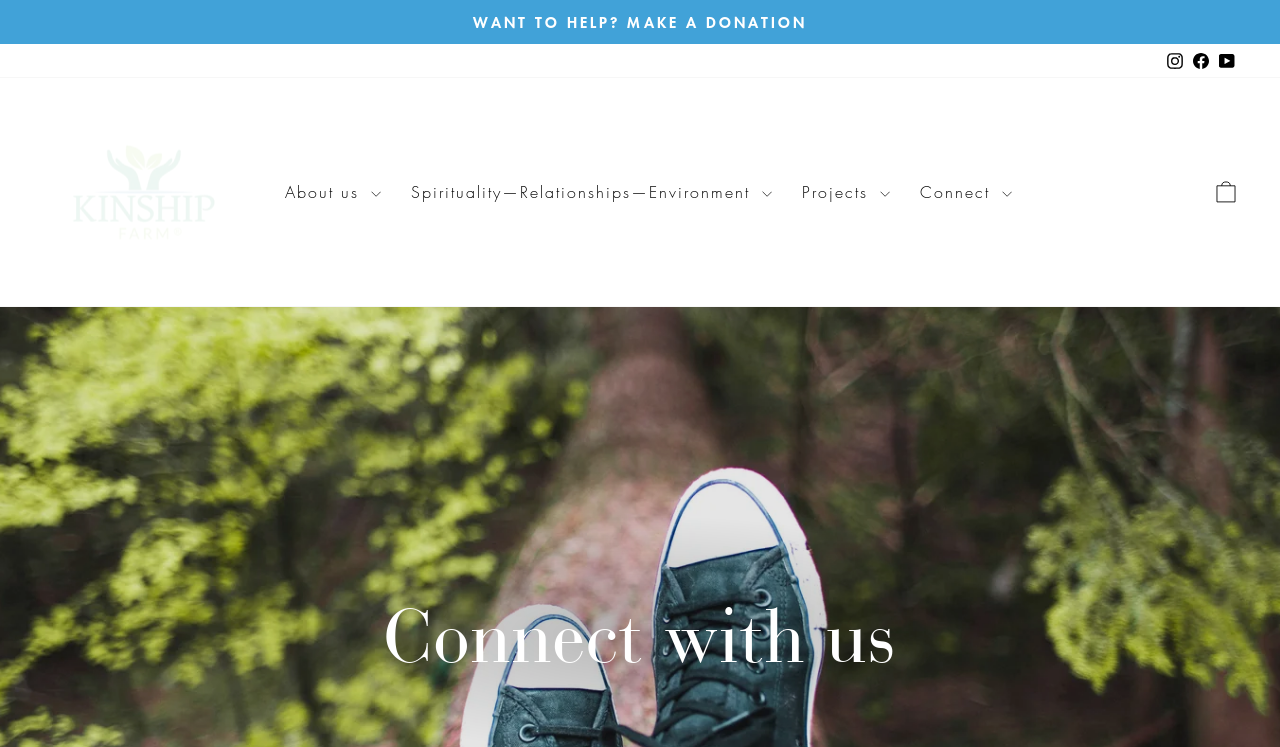From the image, can you give a detailed response to the question below:
What social media platforms can users connect with?

The webpage provides links to three social media platforms, namely Instagram, Facebook, and YouTube, allowing users to connect with Kinship Farm on these platforms.